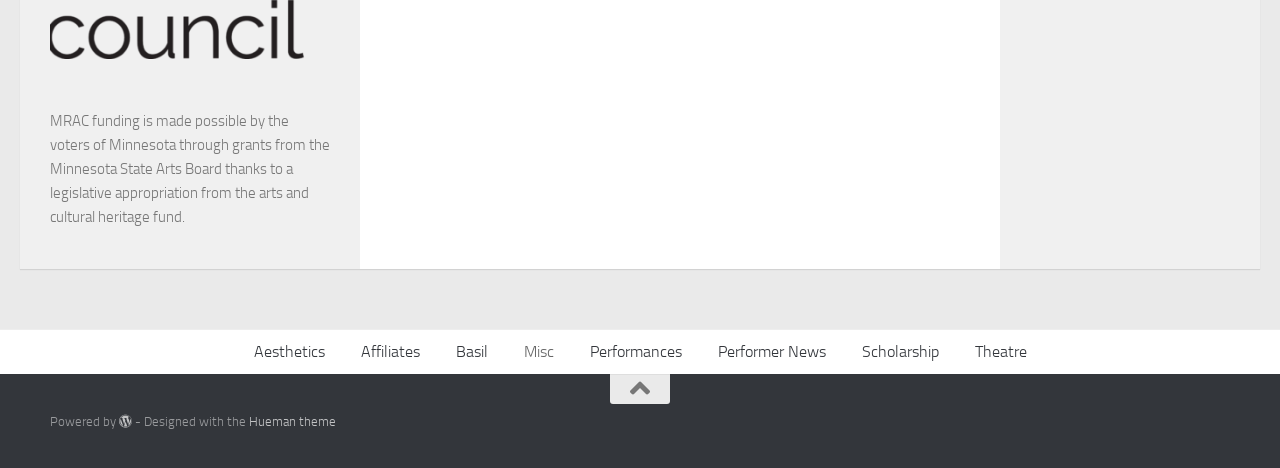Indicate the bounding box coordinates of the element that needs to be clicked to satisfy the following instruction: "Check the Powered by information". The coordinates should be four float numbers between 0 and 1, i.e., [left, top, right, bottom].

[0.039, 0.885, 0.093, 0.917]